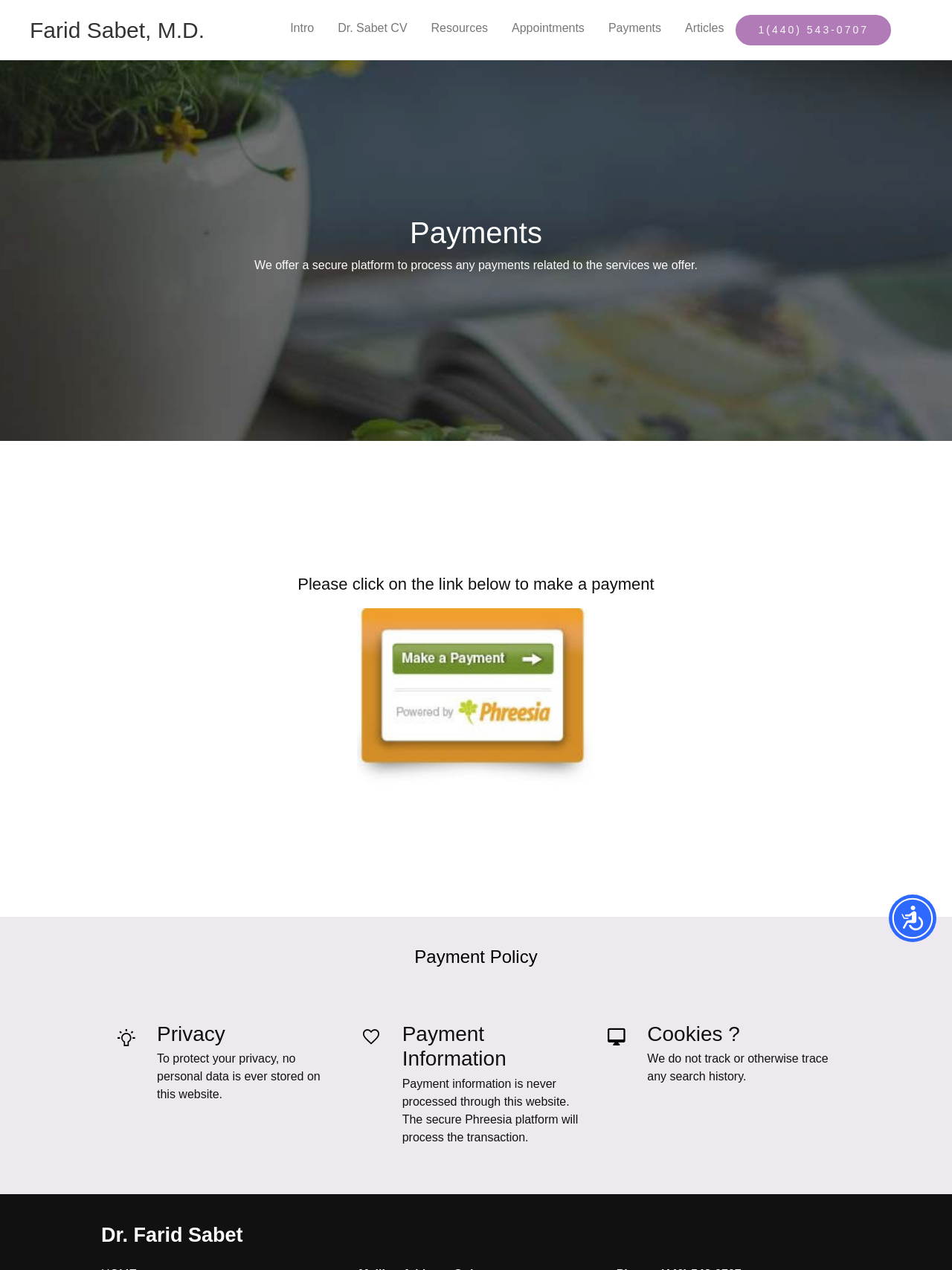Locate the bounding box coordinates of the area where you should click to accomplish the instruction: "Visit Dr. Sabet's homepage".

[0.031, 0.014, 0.215, 0.033]